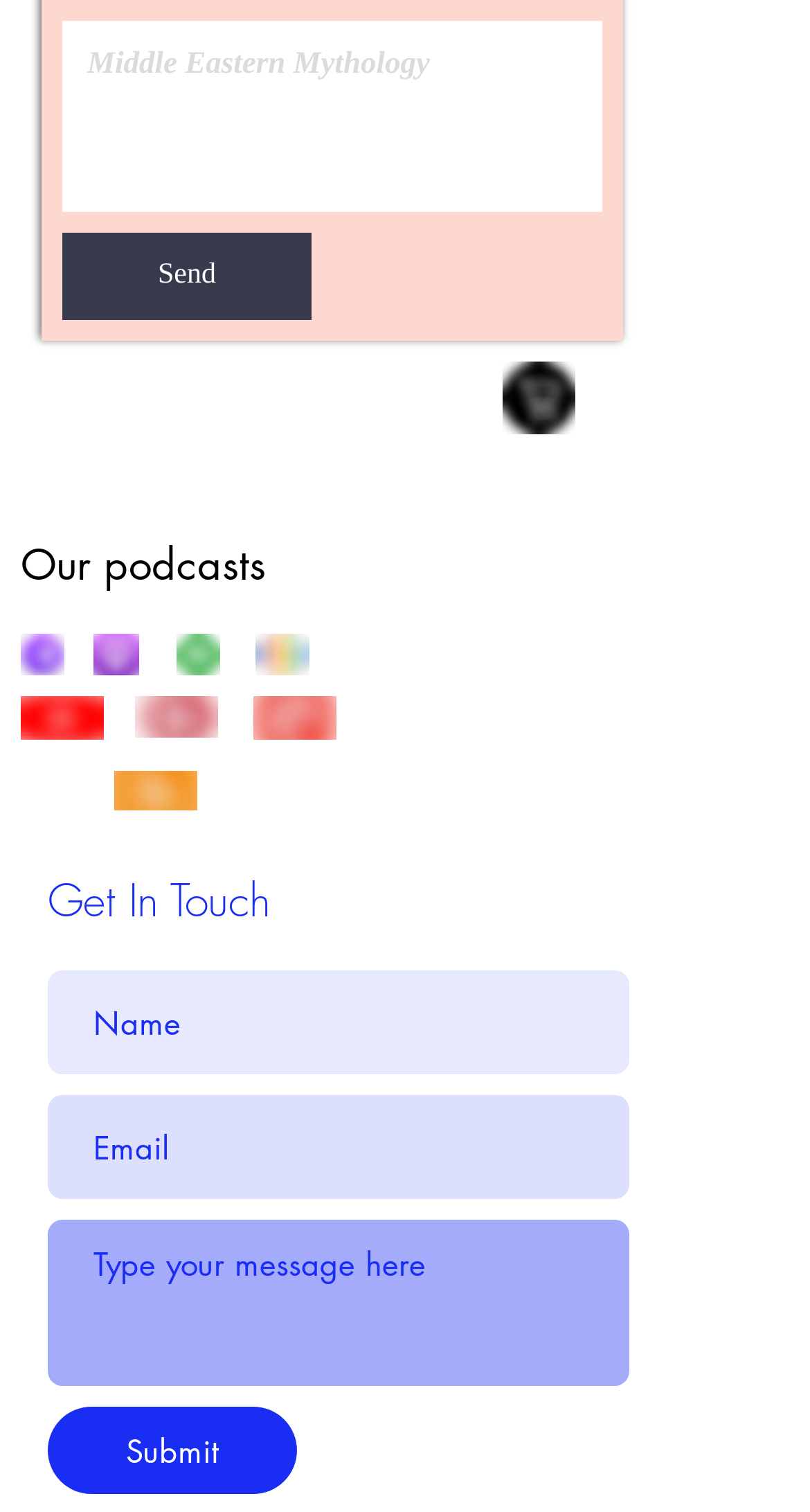Find the bounding box coordinates of the clickable area required to complete the following action: "Click Send".

[0.077, 0.154, 0.385, 0.212]